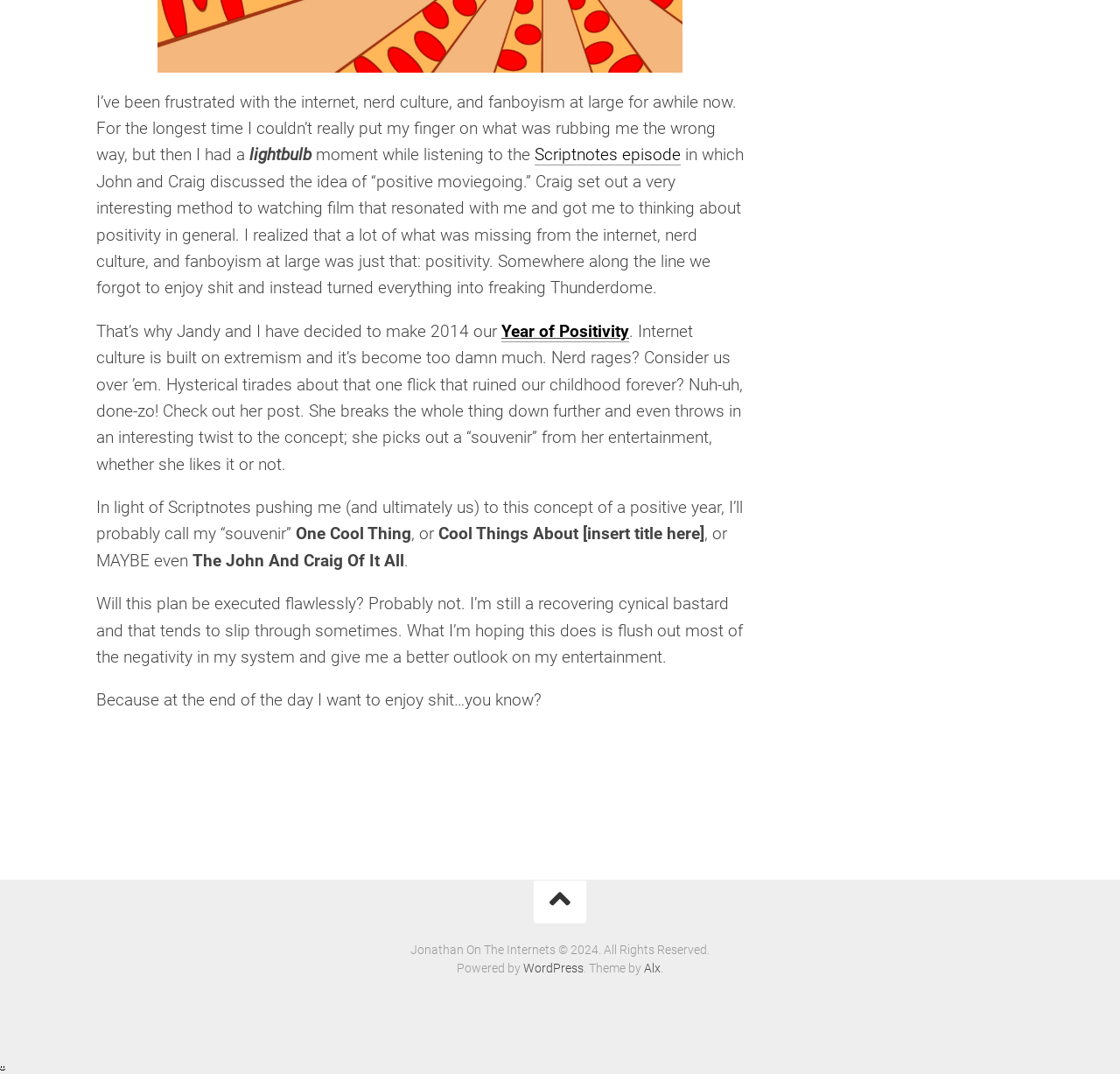Please answer the following question using a single word or phrase: 
What is the concept discussed in the Scriptnotes episode?

positive moviegoing